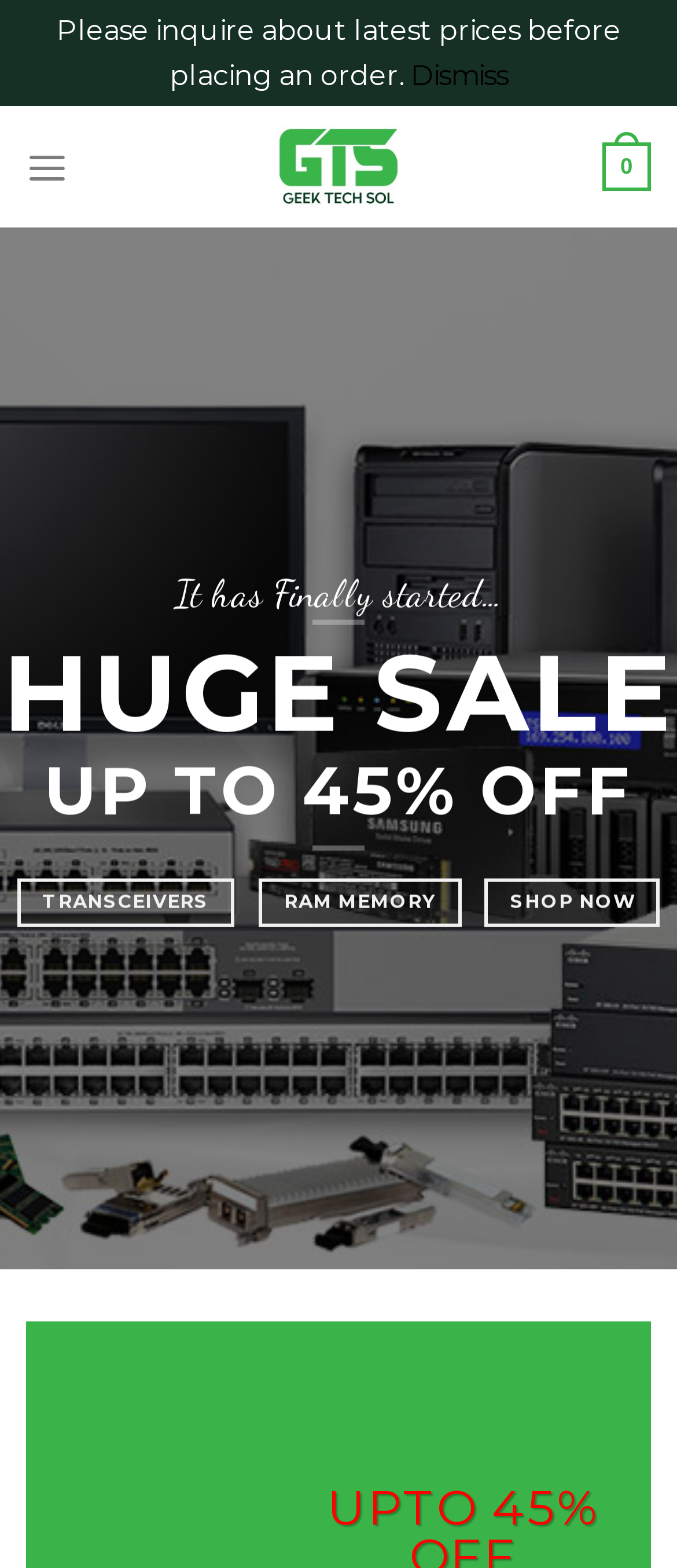What is the warning message on the top?
Please give a detailed and elaborate answer to the question based on the image.

The warning message is located at the top of the webpage, which is a static text element with bounding box coordinates [0.083, 0.009, 0.917, 0.058]. The text content of this element is 'Please inquire about latest prices before placing an order.'